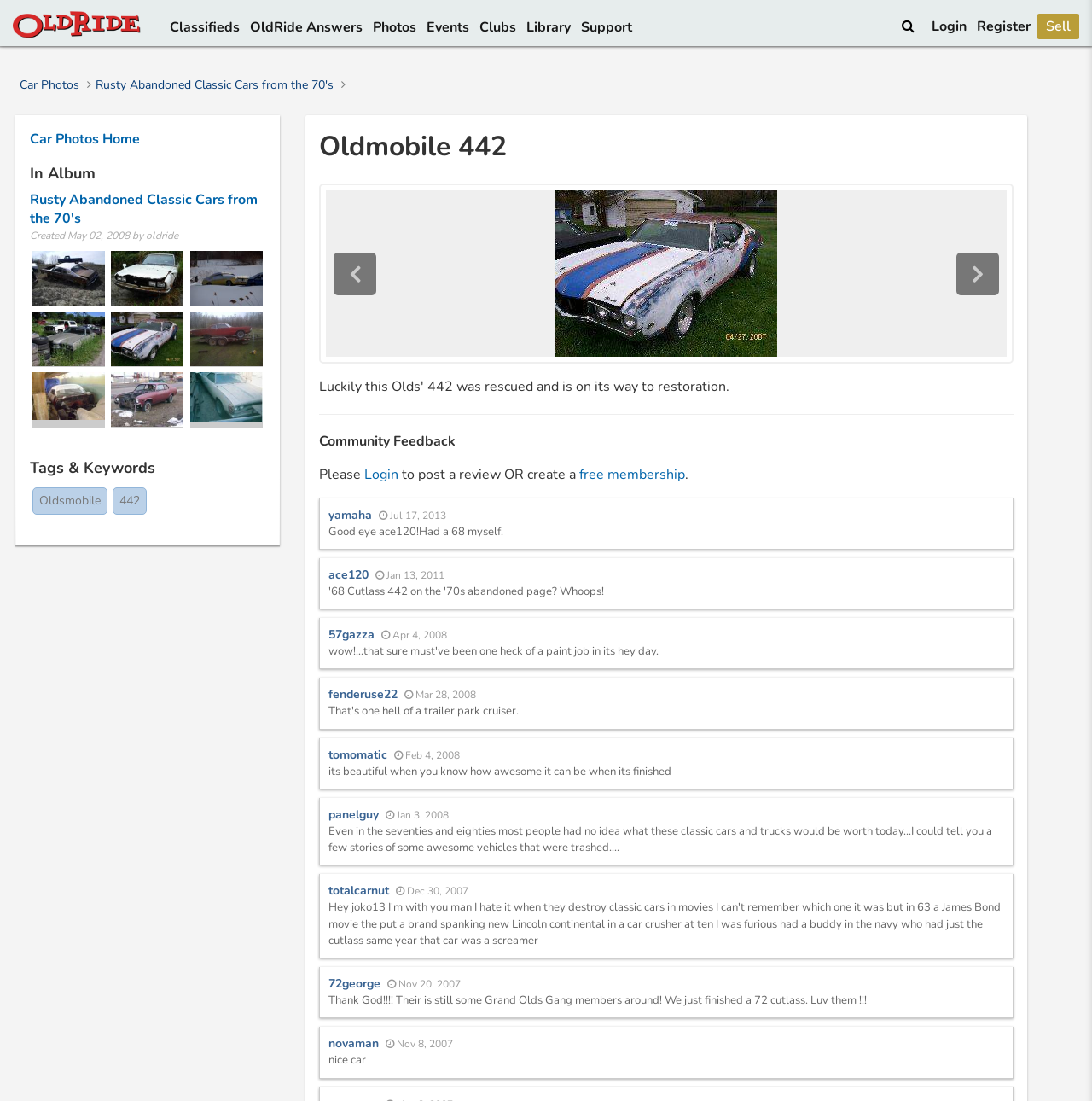Describe the webpage in detail, including text, images, and layout.

The webpage is about classic cars, specifically Oldride, with a focus on a 1970 Oldmobile 442. At the top, there is a navigation menu with links to Classifieds, OldRide Answers, Photos, Events, Clubs, Library, and Support. On the right side, there are buttons for Search, Login, Register, and Sell.

Below the navigation menu, there is a section with a heading "Oldmobile 442" and a large image of the car. Underneath the image, there are links to related car models, such as 1970 Ford Galaxie 500 XL, Abandoned Rusty Ride in Japan, Mercury Cougar, and more. Each link has a corresponding image.

On the left side, there is a section with a heading "Car Photos" and links to various car models, including Rusty Abandoned Classic Cars from the 70's. Below this section, there is a list of tags and keywords, including Oldsmobile and 442.

Further down the page, there is a section with community feedback, where users can post reviews and comments. There are several comments from users, including "Good eye ace120! Had a 68 myself.", "its beautiful when you know how awesome it can be when its finished", and "Thank God!!!! Their is still some Grand Olds Gang members around! We just finished a 72 cutlass. Luv them!!!" Each comment has a username and a date associated with it.

Overall, the webpage is dedicated to showcasing classic cars, particularly the Oldmobile 442, and providing a platform for users to share their experiences and opinions about these vehicles.